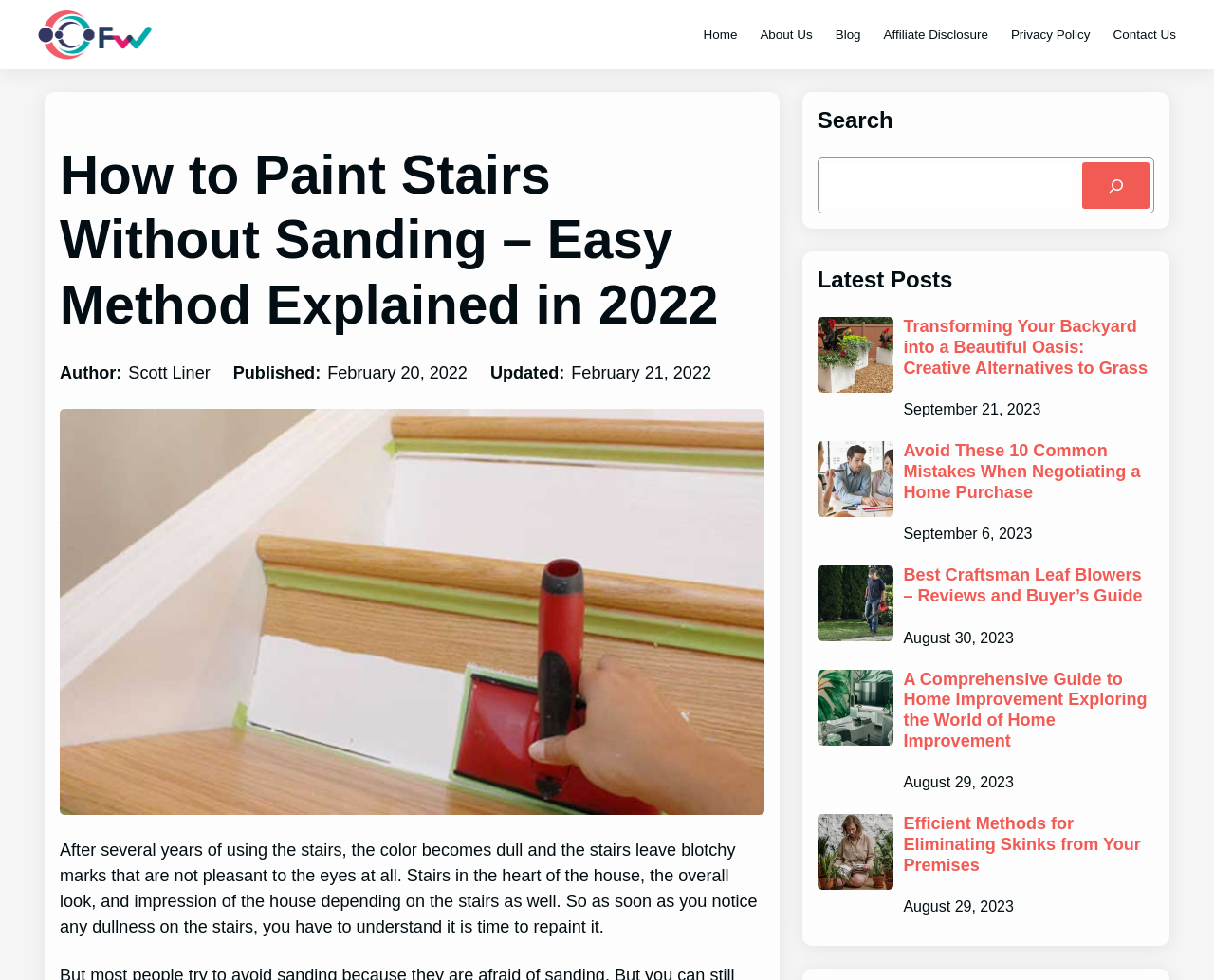Identify the primary heading of the webpage and provide its text.

How to Paint Stairs Without Sanding – Easy Method Explained in 2022